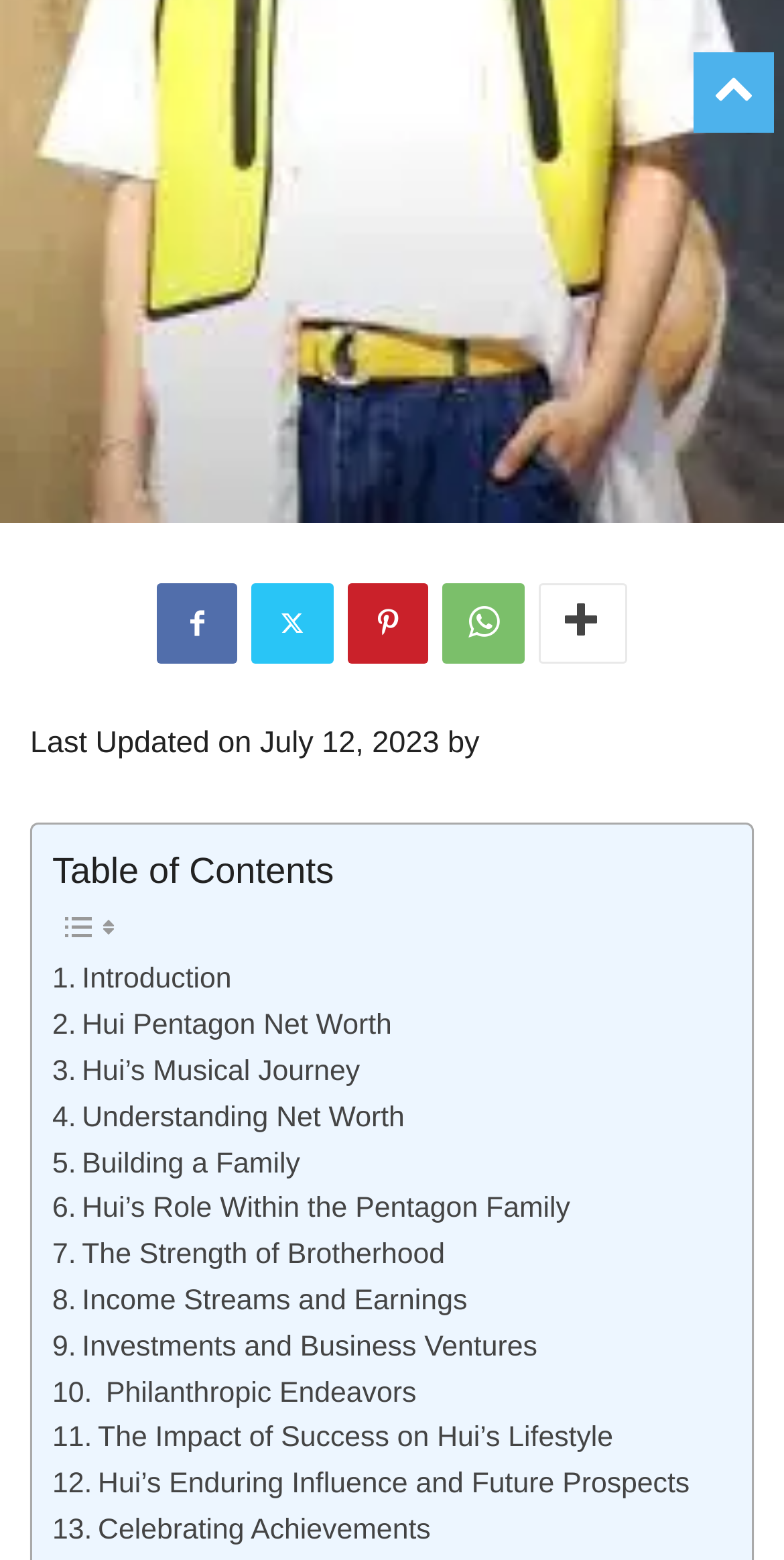Please respond in a single word or phrase: 
What is the topic of the webpage?

Hui Pentagon Net Worth